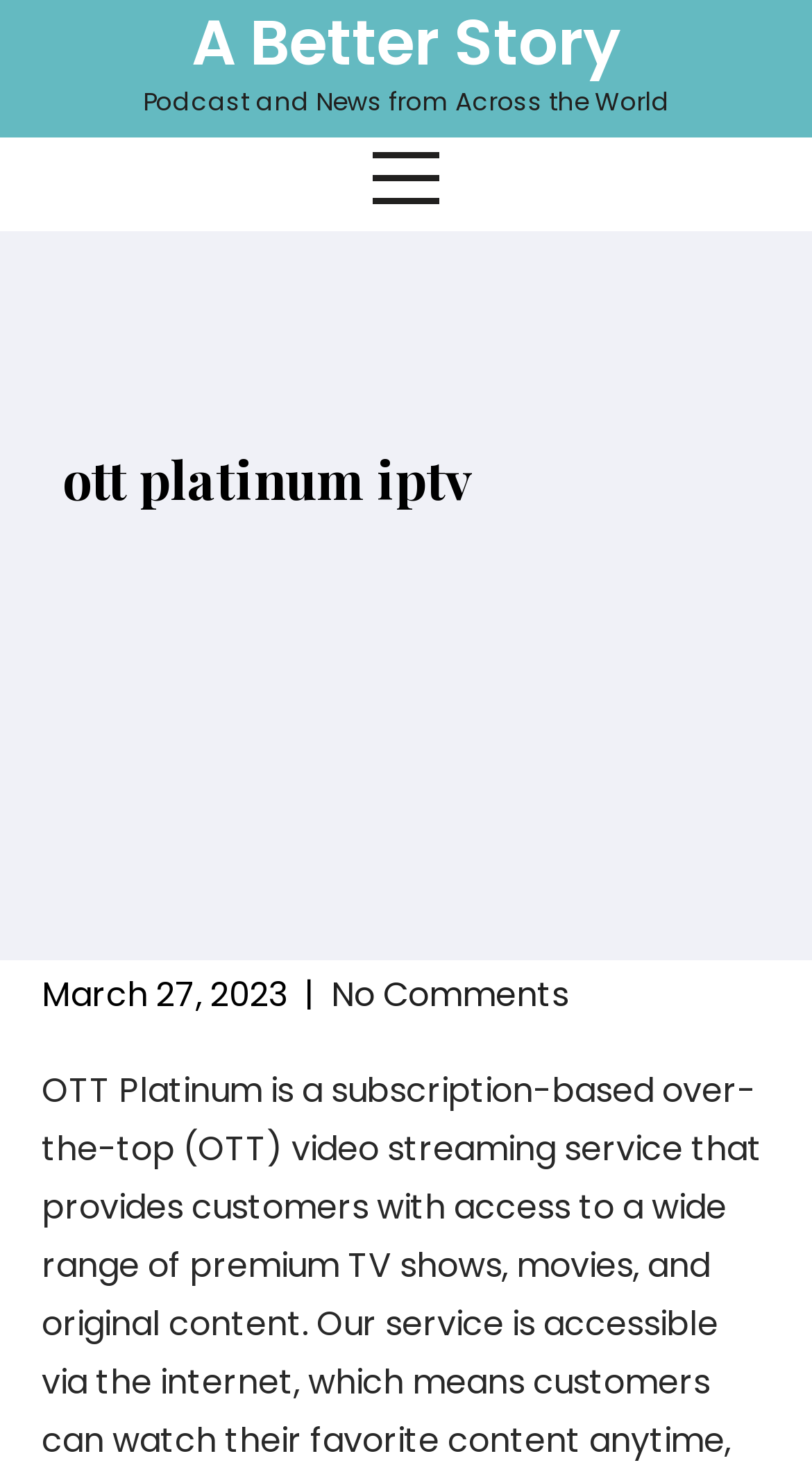Is there a button on the page?
Use the information from the image to give a detailed answer to the question.

I found a button on the page by looking at the elements on the page, and I saw a button with no text.